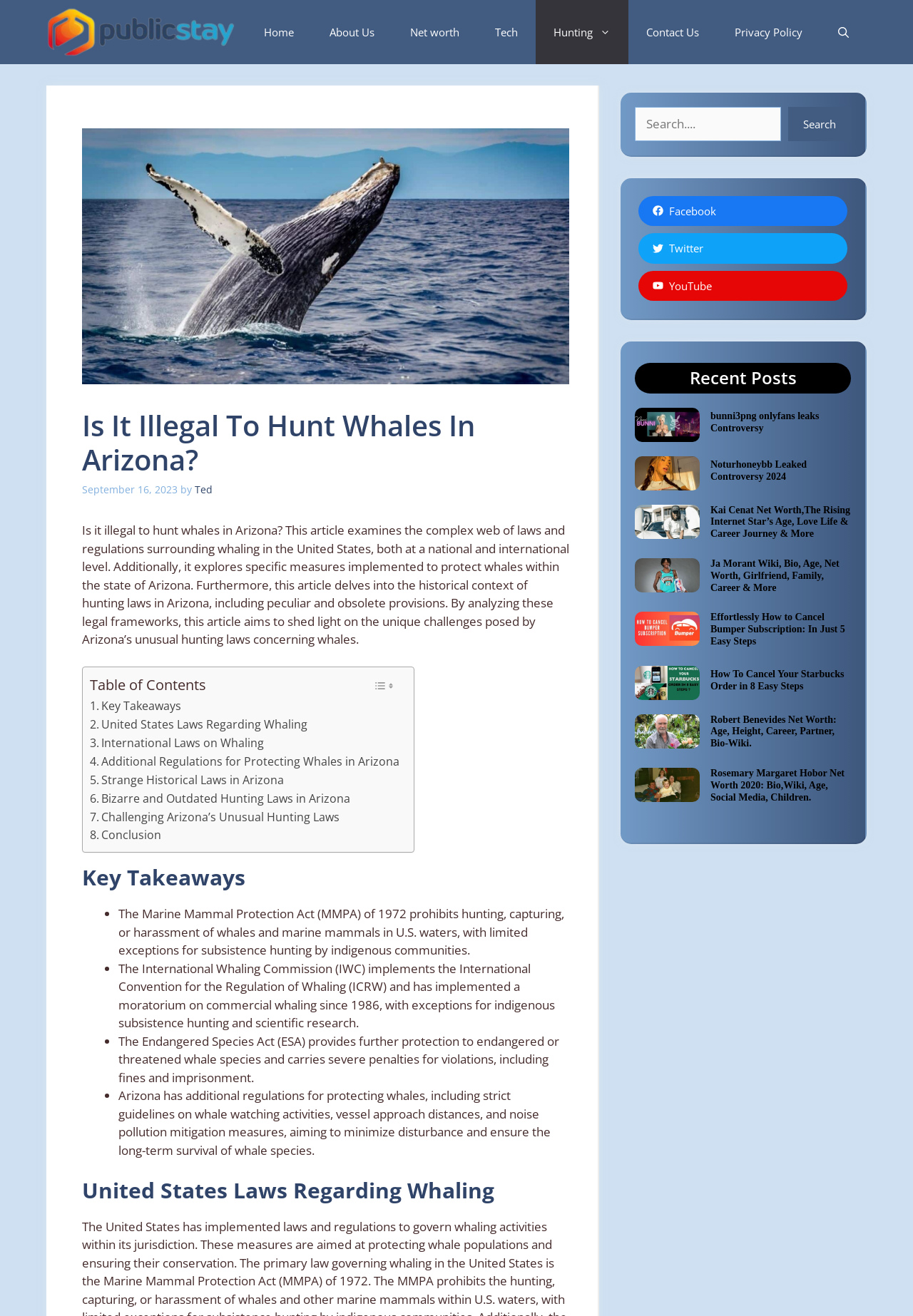Determine the bounding box coordinates of the section I need to click to execute the following instruction: "Click on the 'Home' link". Provide the coordinates as four float numbers between 0 and 1, i.e., [left, top, right, bottom].

[0.27, 0.0, 0.341, 0.049]